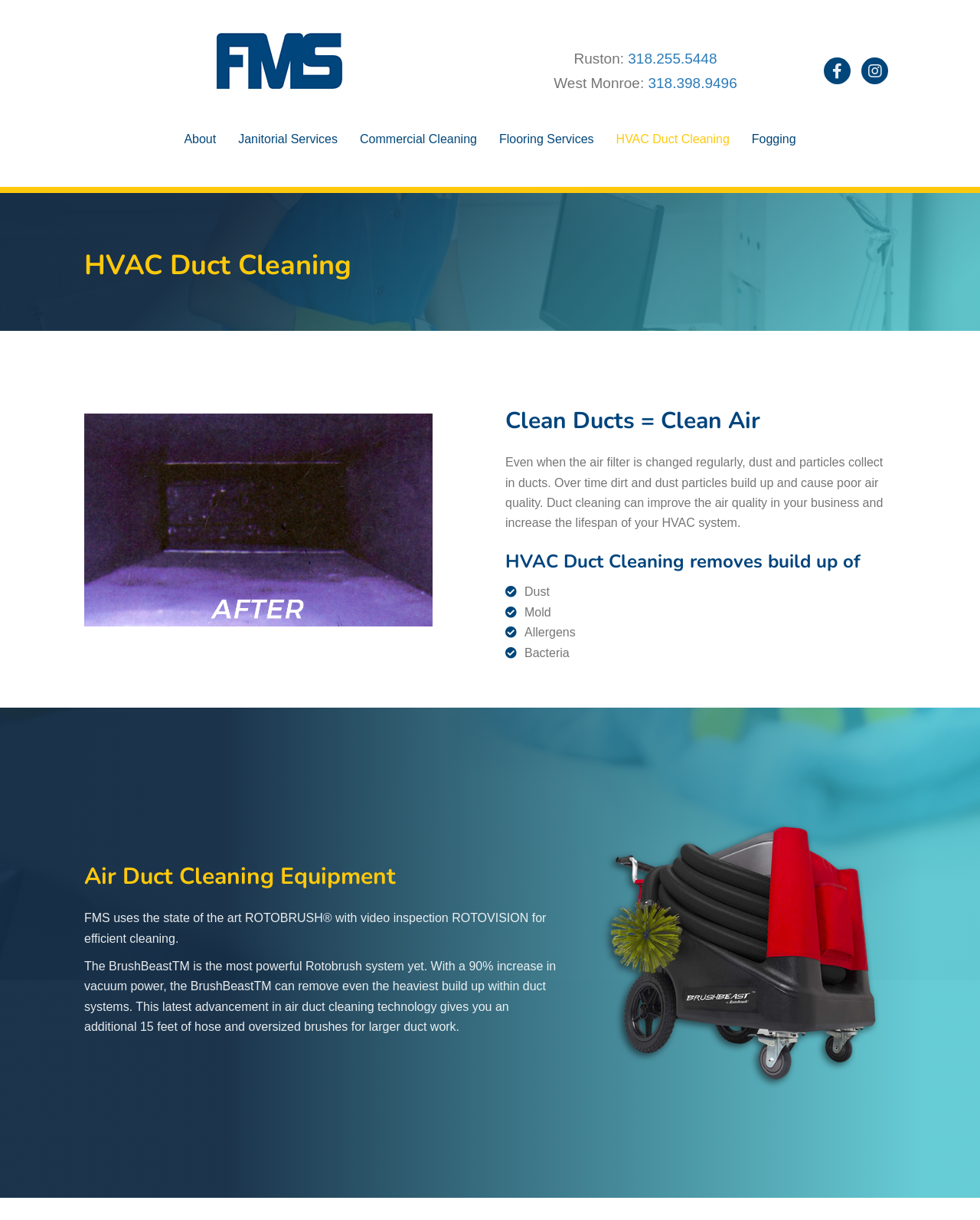What is the phone number for Ruston?
Please answer using one word or phrase, based on the screenshot.

318.255.5448